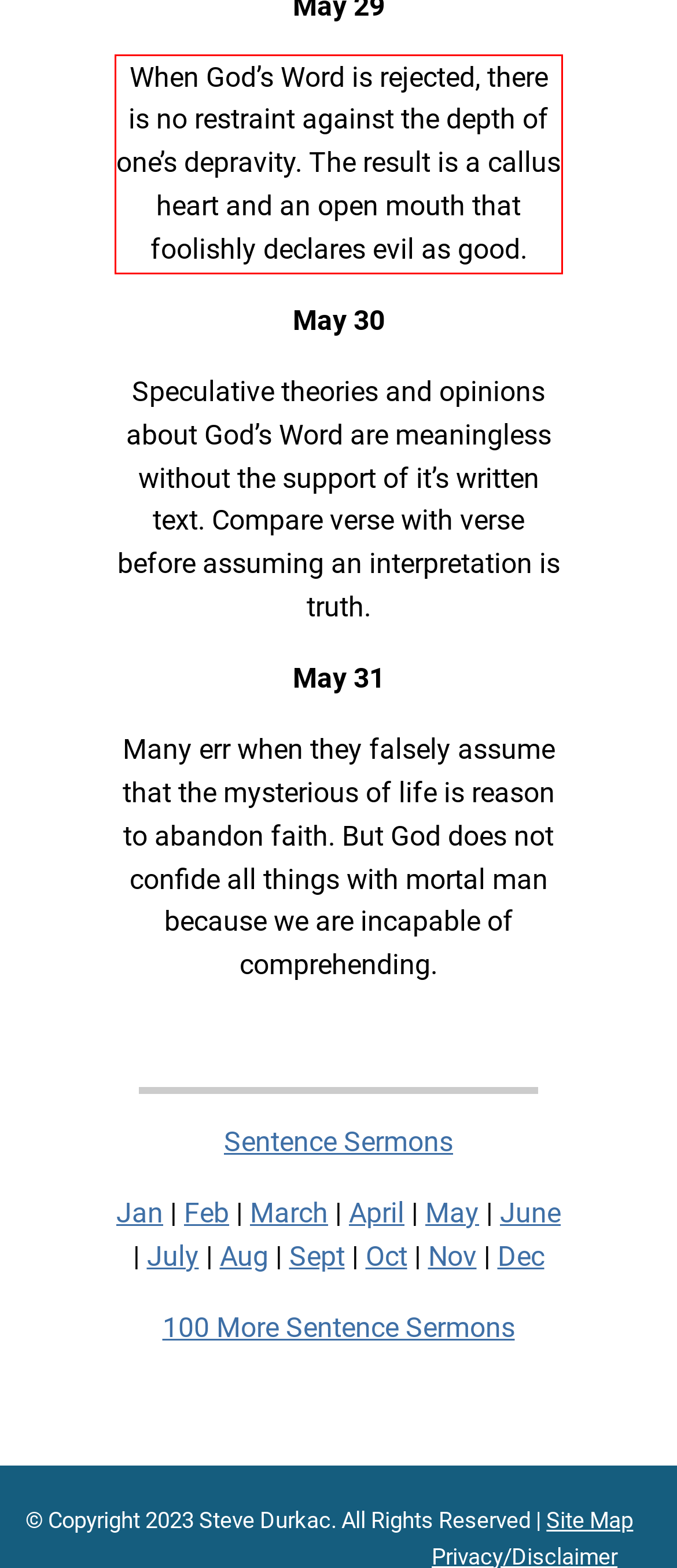Locate the red bounding box in the provided webpage screenshot and use OCR to determine the text content inside it.

When God’s Word is rejected, there is no restraint against the depth of one’s depravity. The result is a callus heart and an open mouth that foolishly declares evil as good.